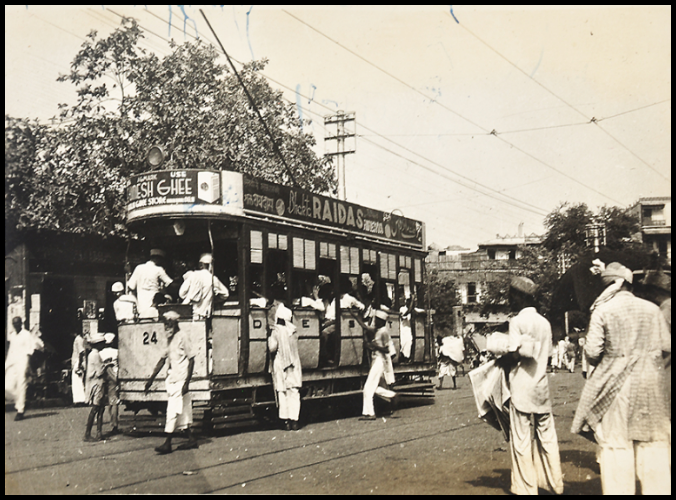Reply to the question below using a single word or brief phrase:
What are people doing around the tram?

Boarding or holding bags